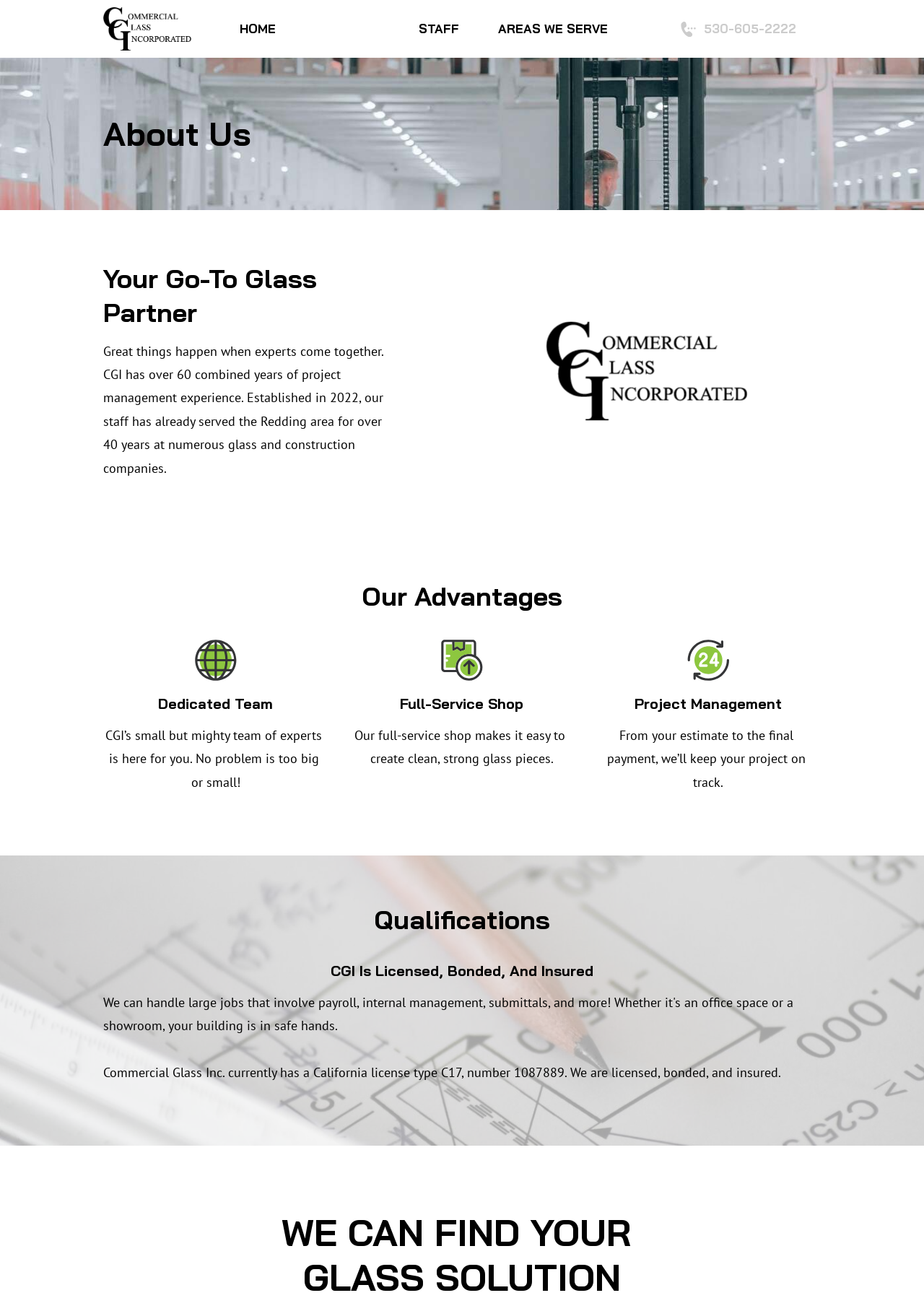Refer to the screenshot and give an in-depth answer to this question: What is the company's phone number?

I found the phone number by looking at the link element with the text '530-605-2222' which is located at the top right corner of the webpage.